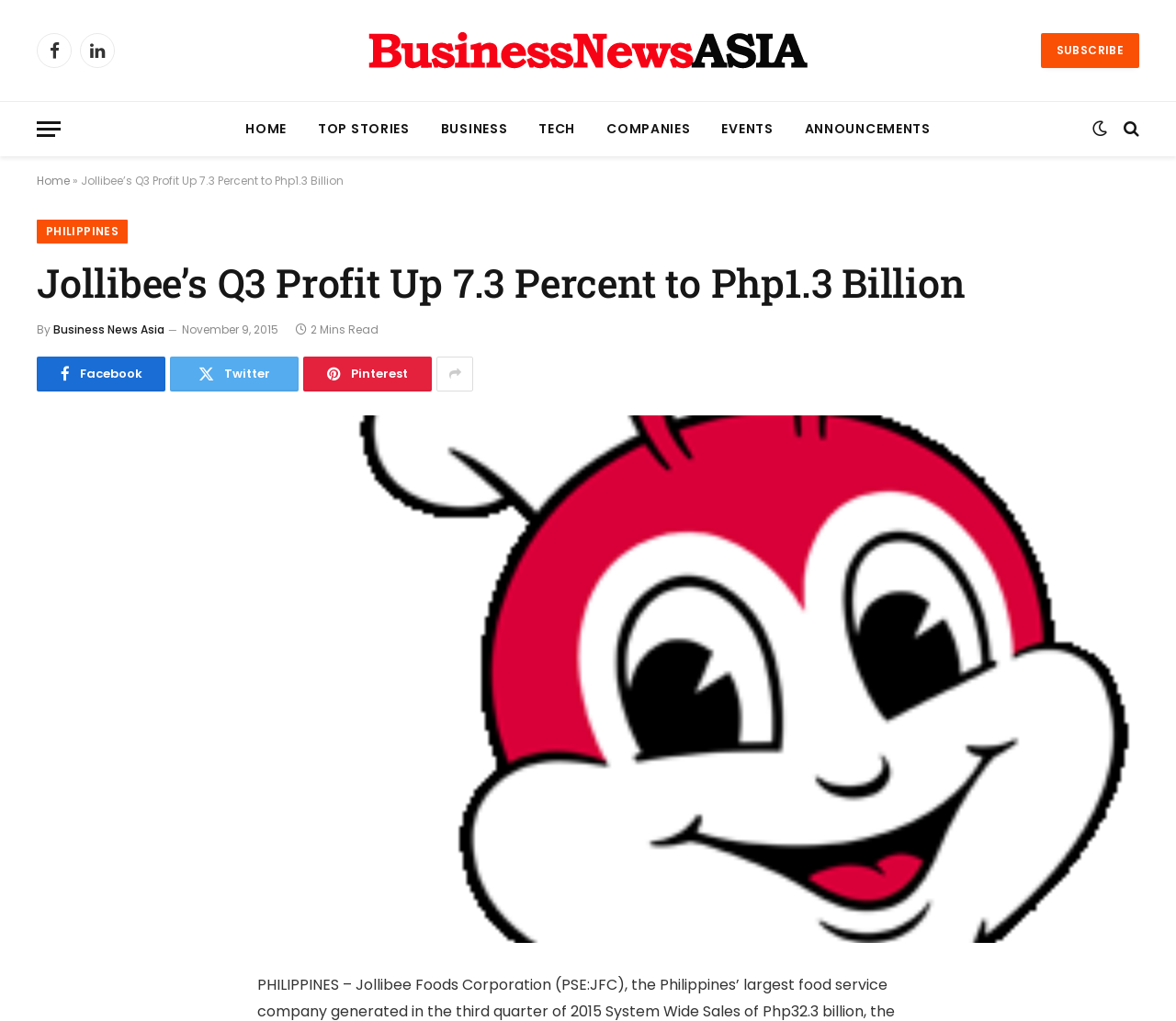Determine the coordinates of the bounding box for the clickable area needed to execute this instruction: "Read the article about Jollibee's Q3 Profit".

[0.031, 0.407, 0.969, 0.923]